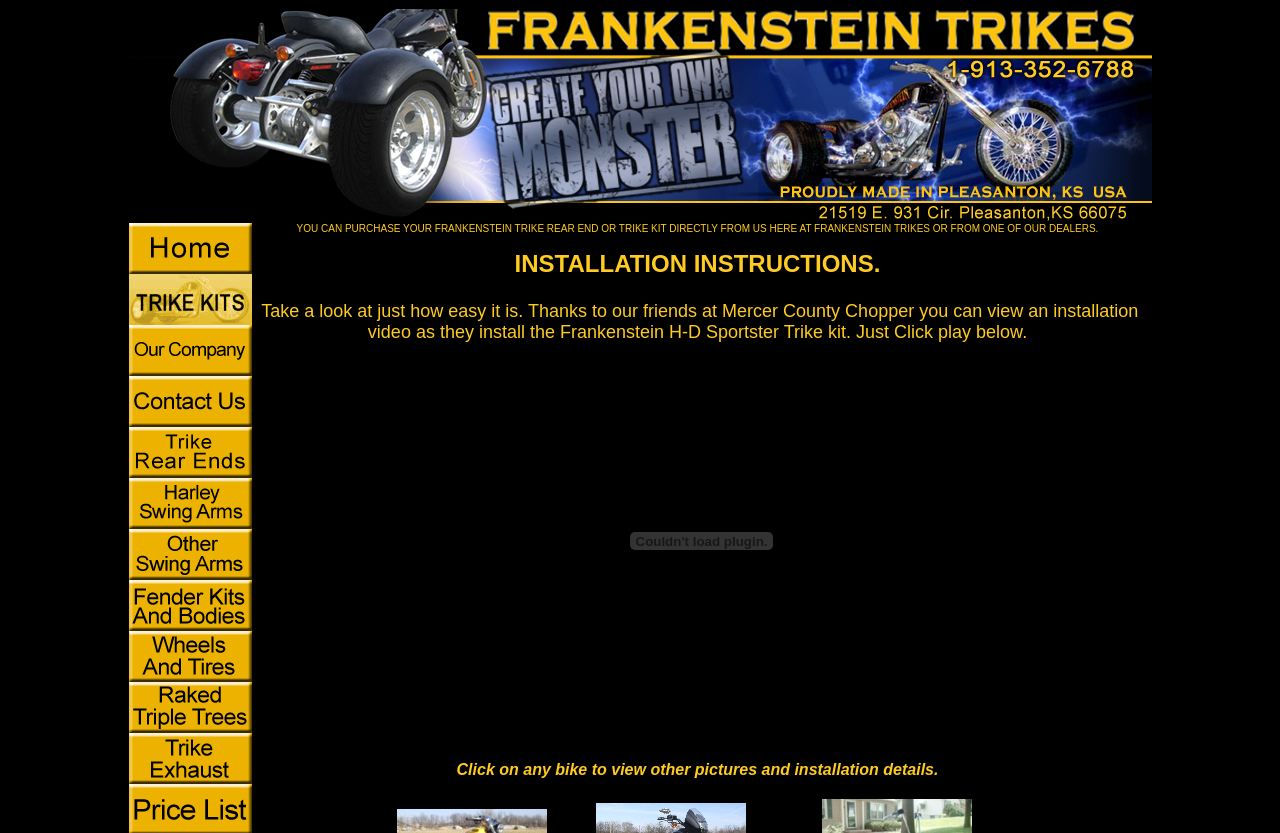Give a concise answer using one word or a phrase to the following question:
What is the main topic of this webpage?

Trike installation